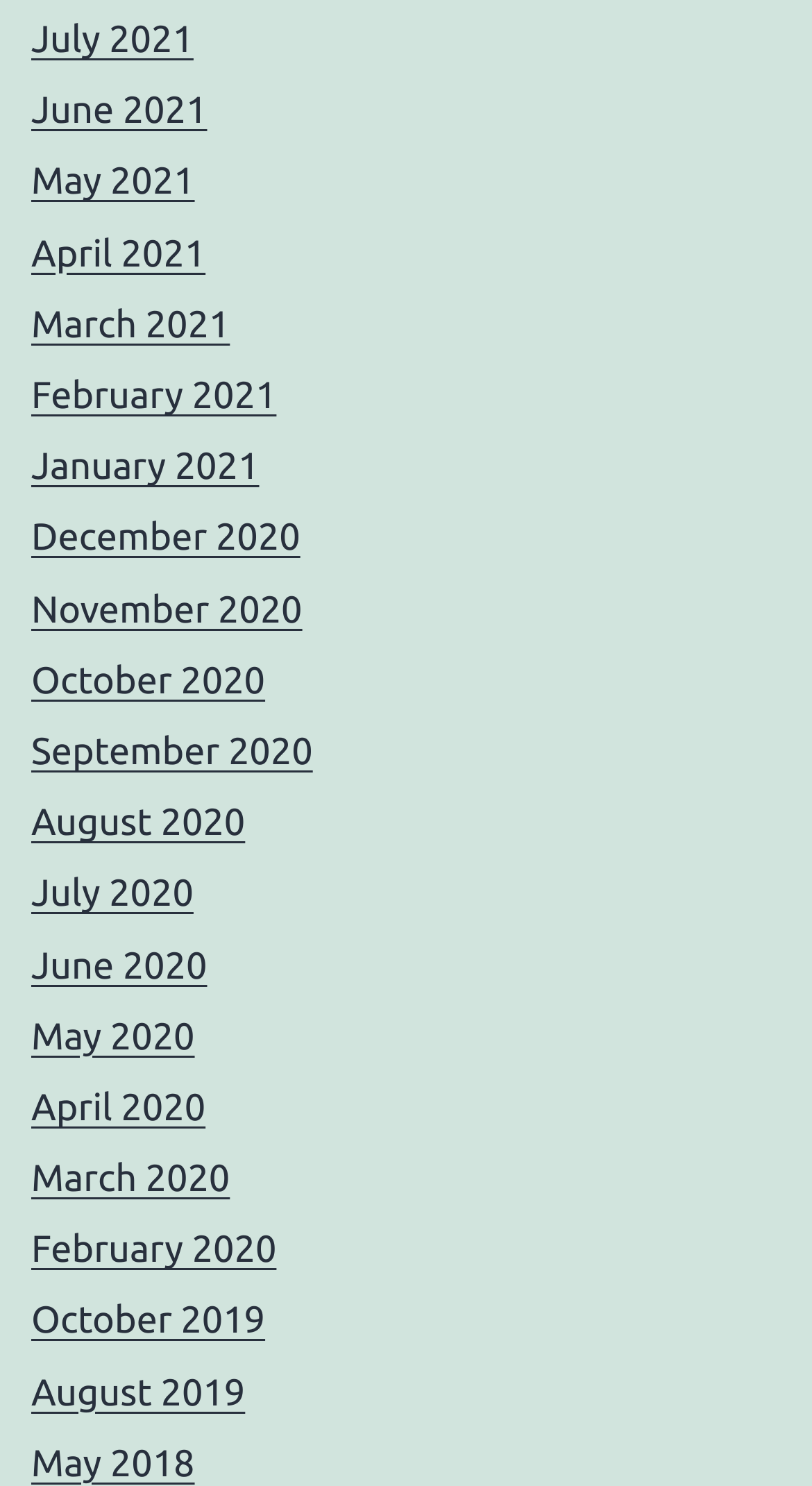Look at the image and write a detailed answer to the question: 
What is the common pattern among the link texts?

By examining the link texts, I noticed that they all follow a consistent pattern of 'Month YYYY', where 'Month' is the name of the month and 'YYYY' is the year, such as 'July 2021' or 'May 2018'.